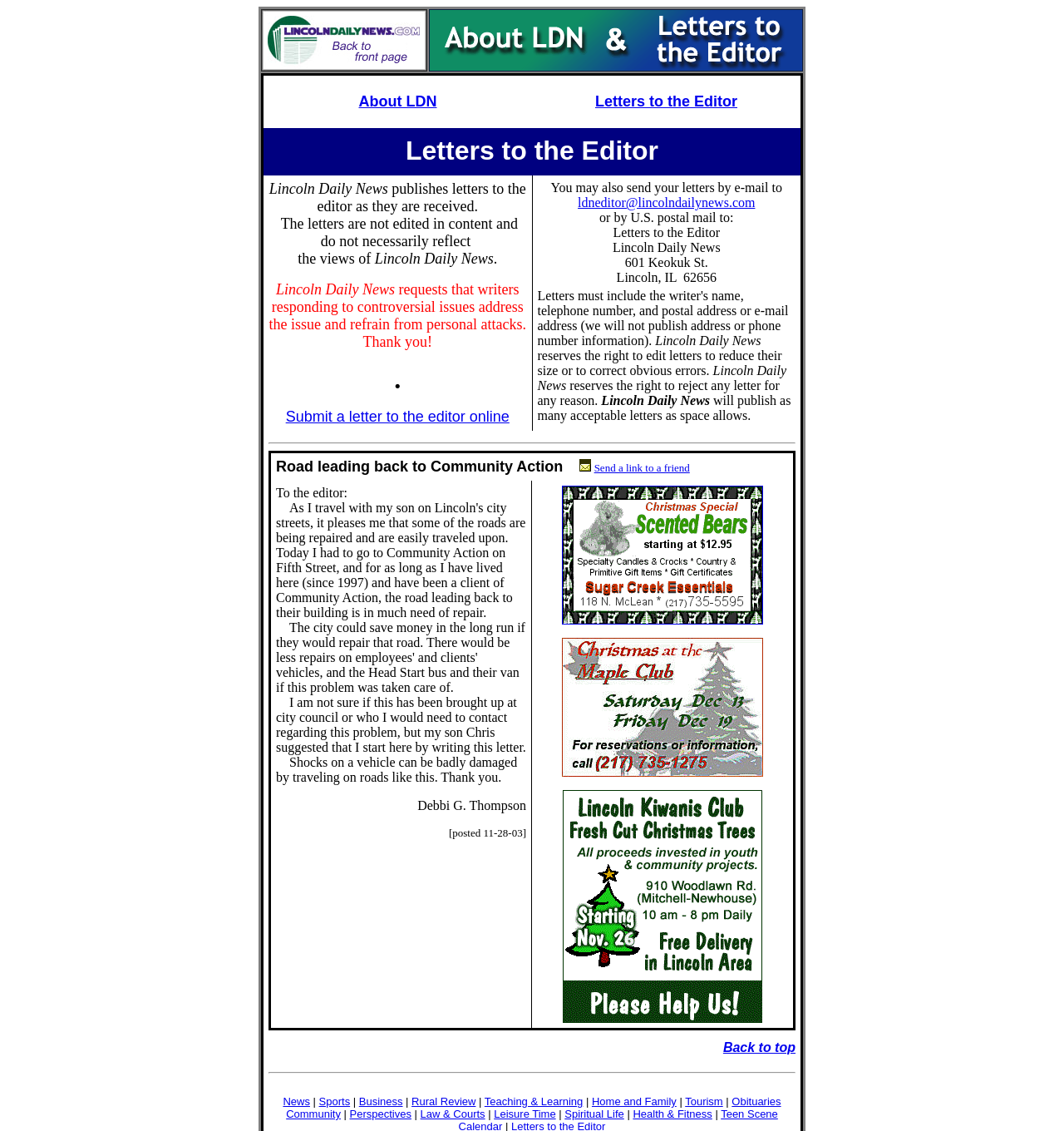Provide a short answer to the following question with just one word or phrase: How can I submit a letter to the editor?

Online or by email/postal mail